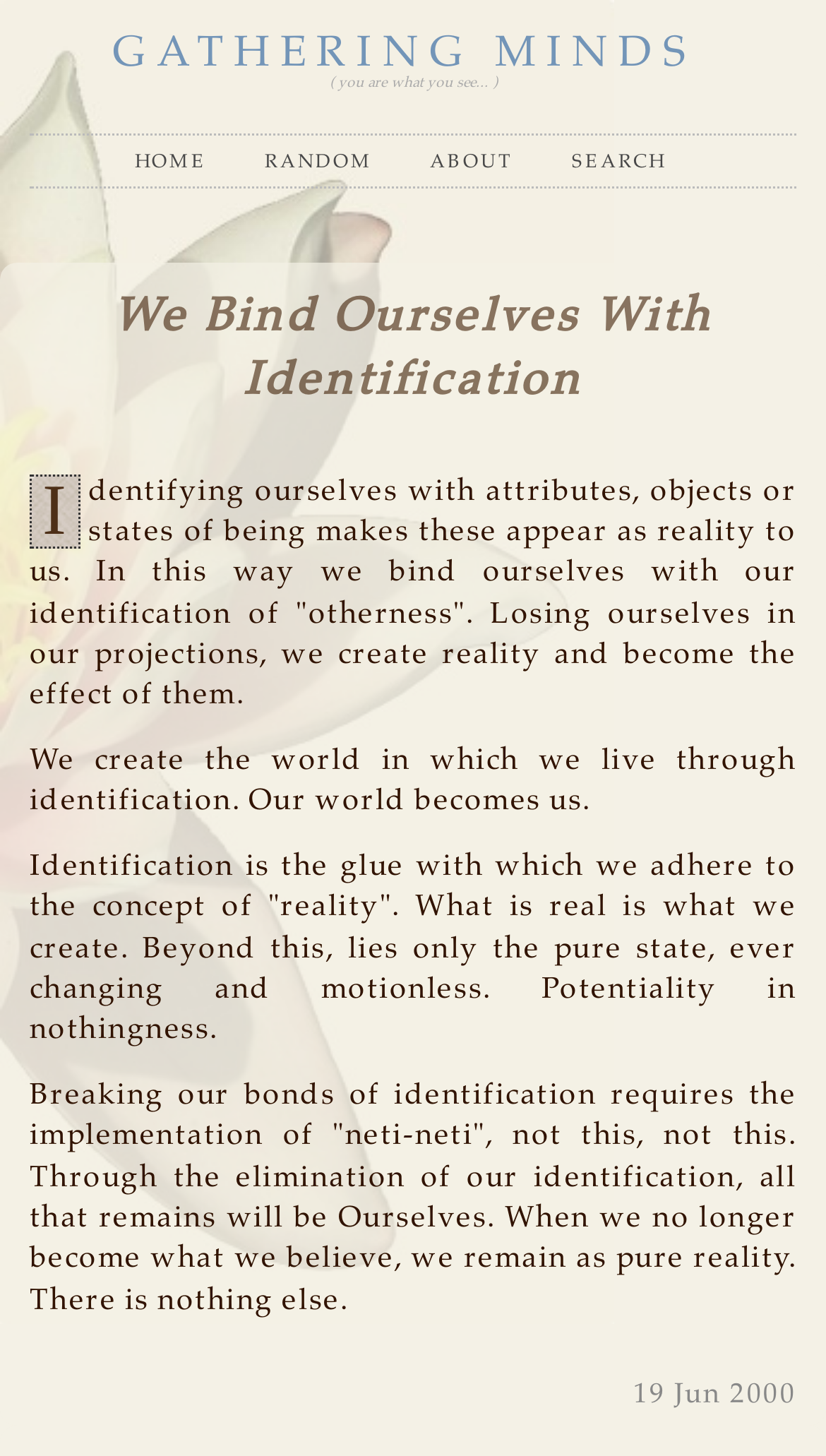Using the provided element description: "GATHERING MINDS", identify the bounding box coordinates. The coordinates should be four floats between 0 and 1 in the order [left, top, right, bottom].

[0.136, 0.021, 0.844, 0.054]